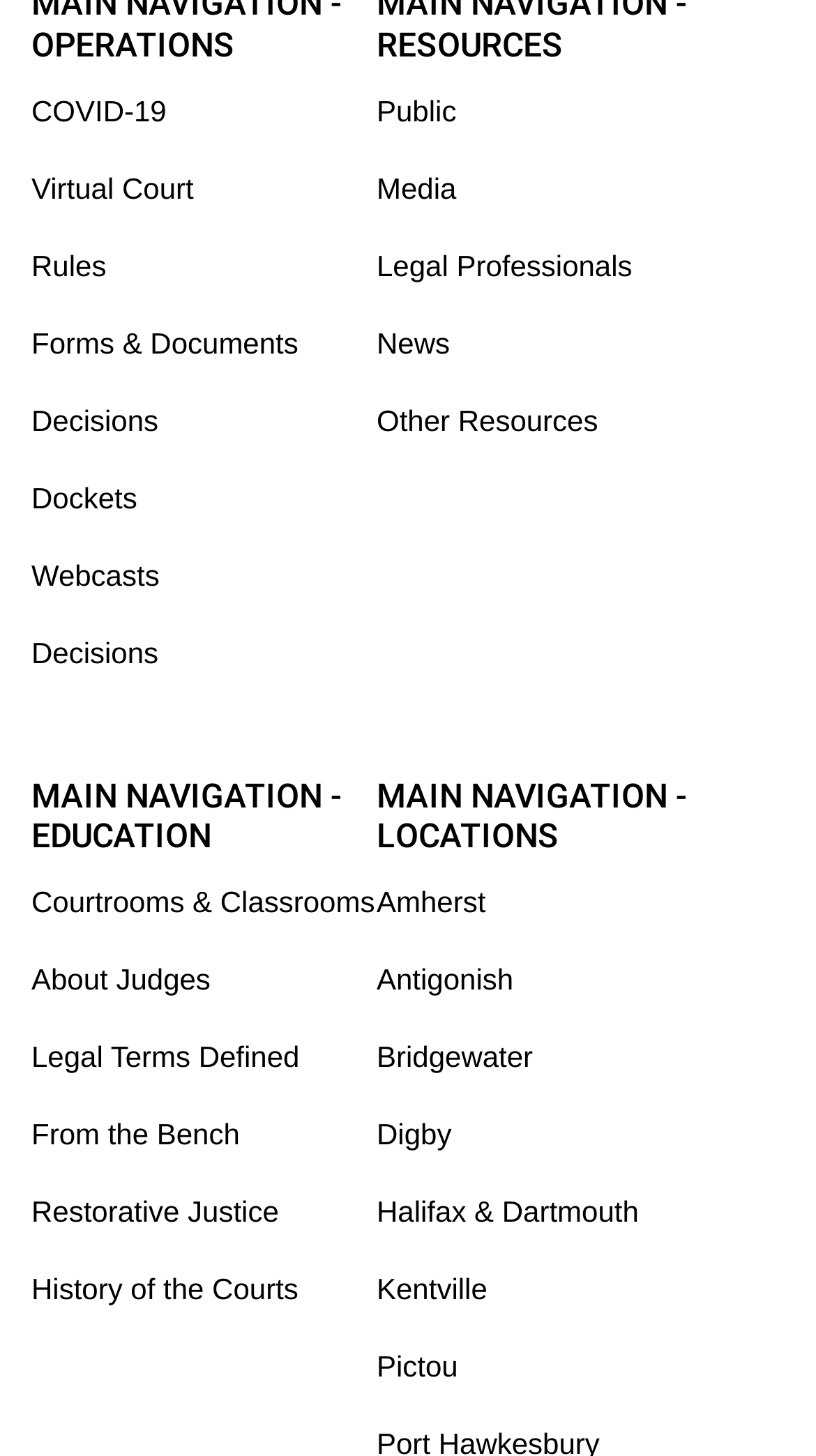Pinpoint the bounding box coordinates of the element that must be clicked to accomplish the following instruction: "Read the latest News". The coordinates should be in the format of four float numbers between 0 and 1, i.e., [left, top, right, bottom].

[0.462, 0.209, 0.885, 0.263]